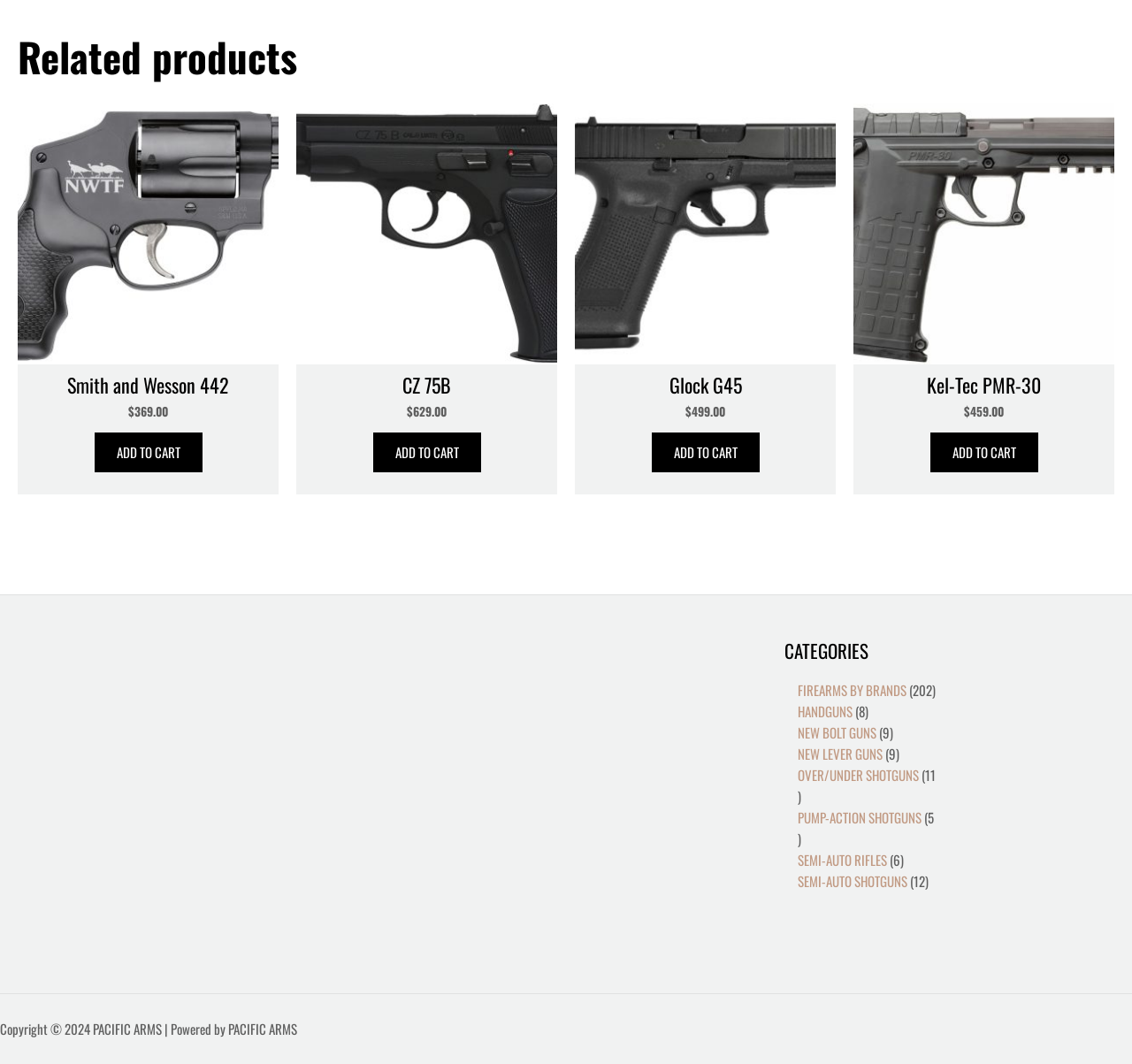Using the information in the image, could you please answer the following question in detail:
What is the purpose of the checkbox?

The checkbox has a label 'Save my name, email, and website in this browser for the next time I comment.', which suggests that its purpose is to save user data for future comments.